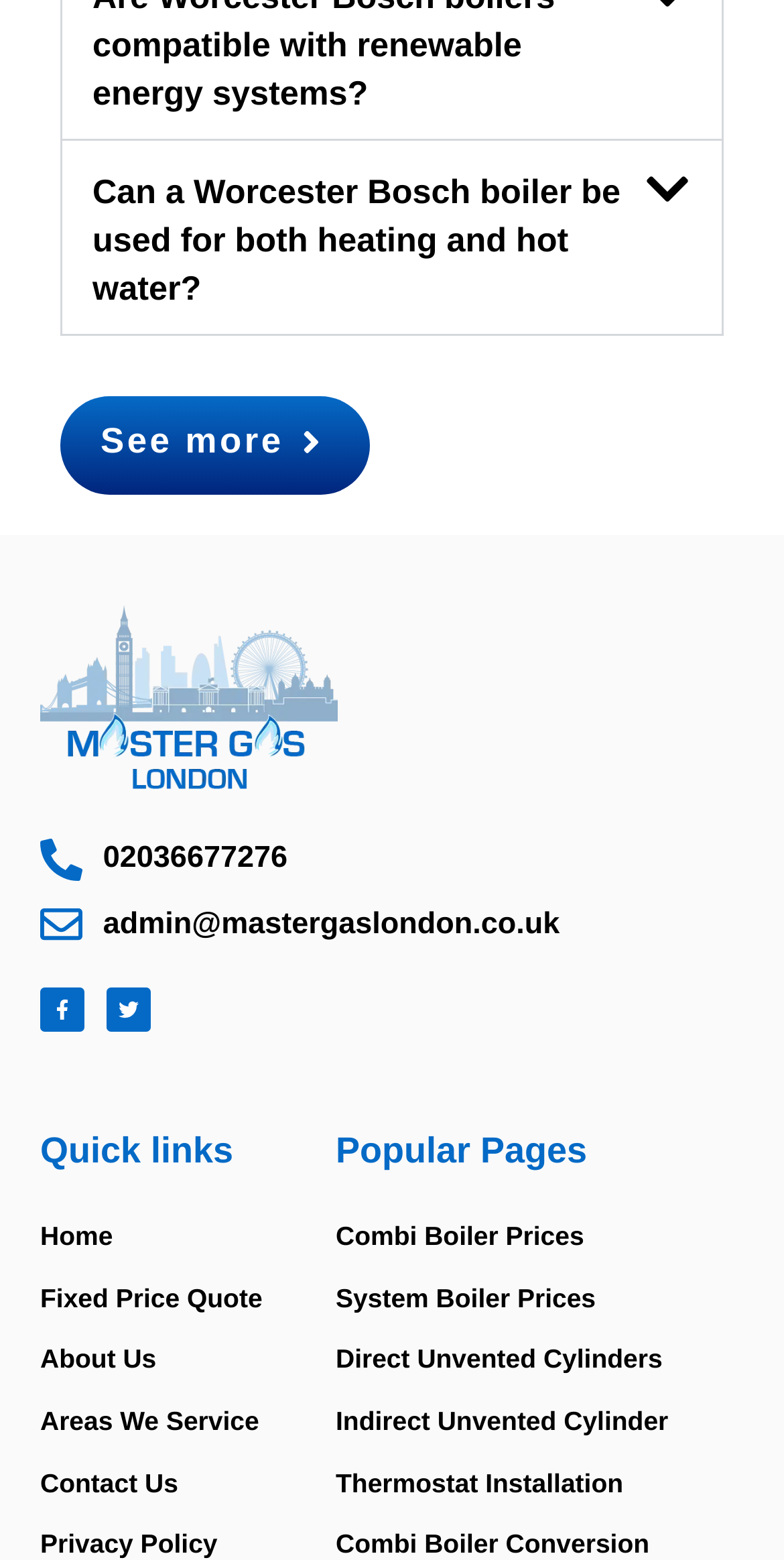Pinpoint the bounding box coordinates of the clickable area necessary to execute the following instruction: "Click on the 'Can a Worcester Bosch boiler be used for both heating and hot water?' button". The coordinates should be given as four float numbers between 0 and 1, namely [left, top, right, bottom].

[0.079, 0.09, 0.921, 0.214]